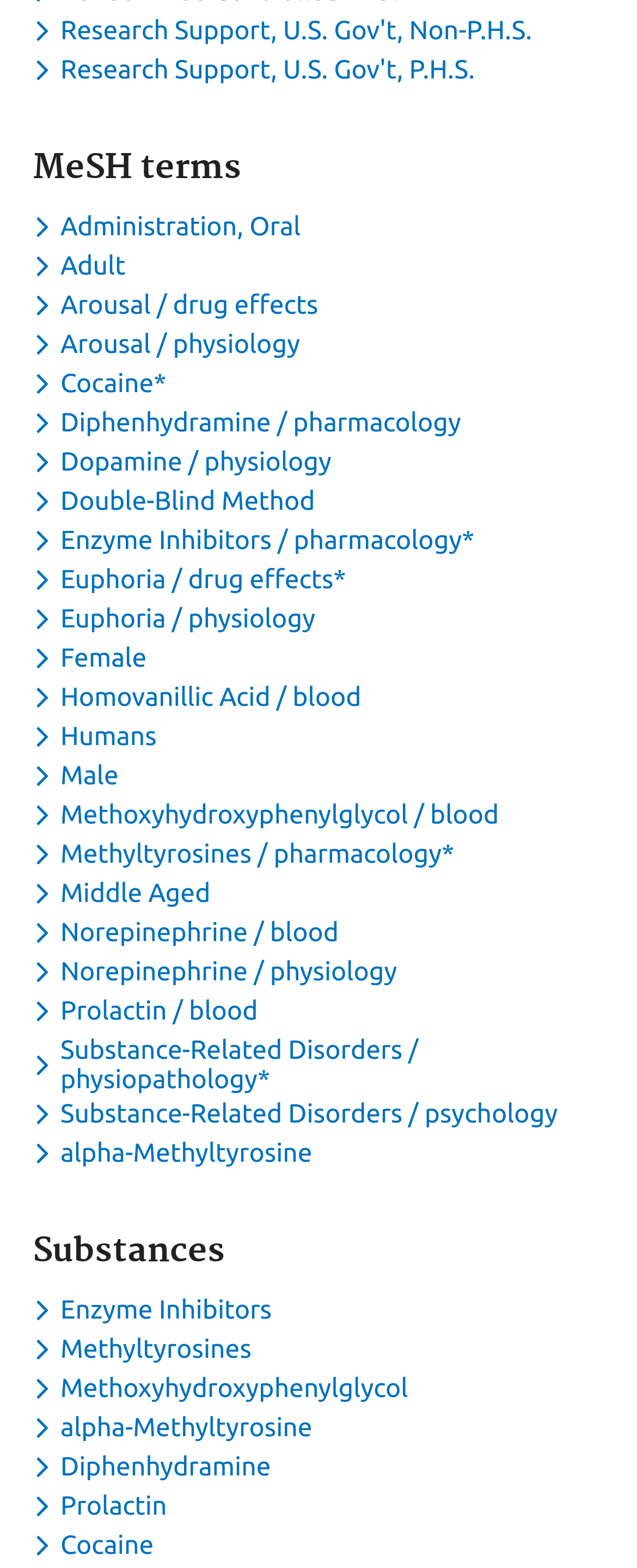Please determine the bounding box coordinates of the element to click on in order to accomplish the following task: "Toggle dropdown menu for keyword Research Support, U.S. Gov't, Non-P.H.S.". Ensure the coordinates are four float numbers ranging from 0 to 1, i.e., [left, top, right, bottom].

[0.051, 0.01, 0.848, 0.029]